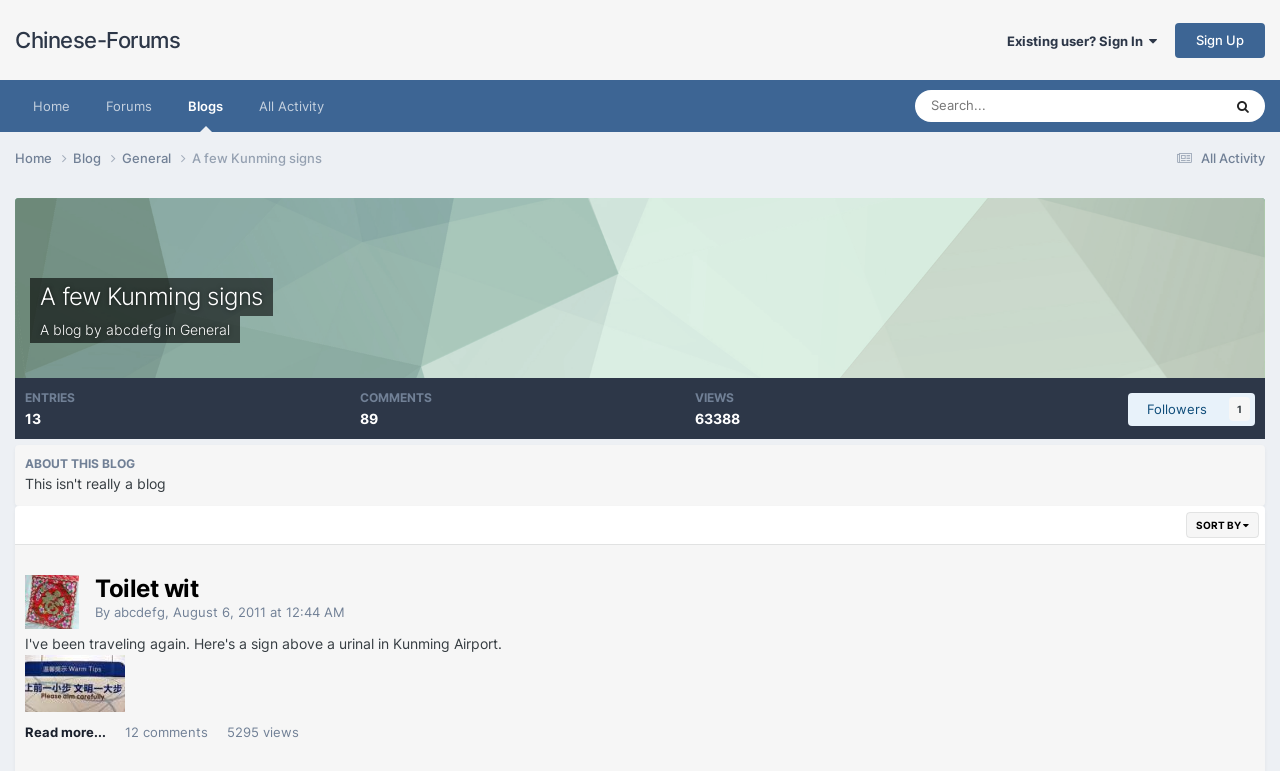Identify the bounding box coordinates for the element you need to click to achieve the following task: "Follow this blog". The coordinates must be four float values ranging from 0 to 1, formatted as [left, top, right, bottom].

[0.881, 0.51, 0.98, 0.552]